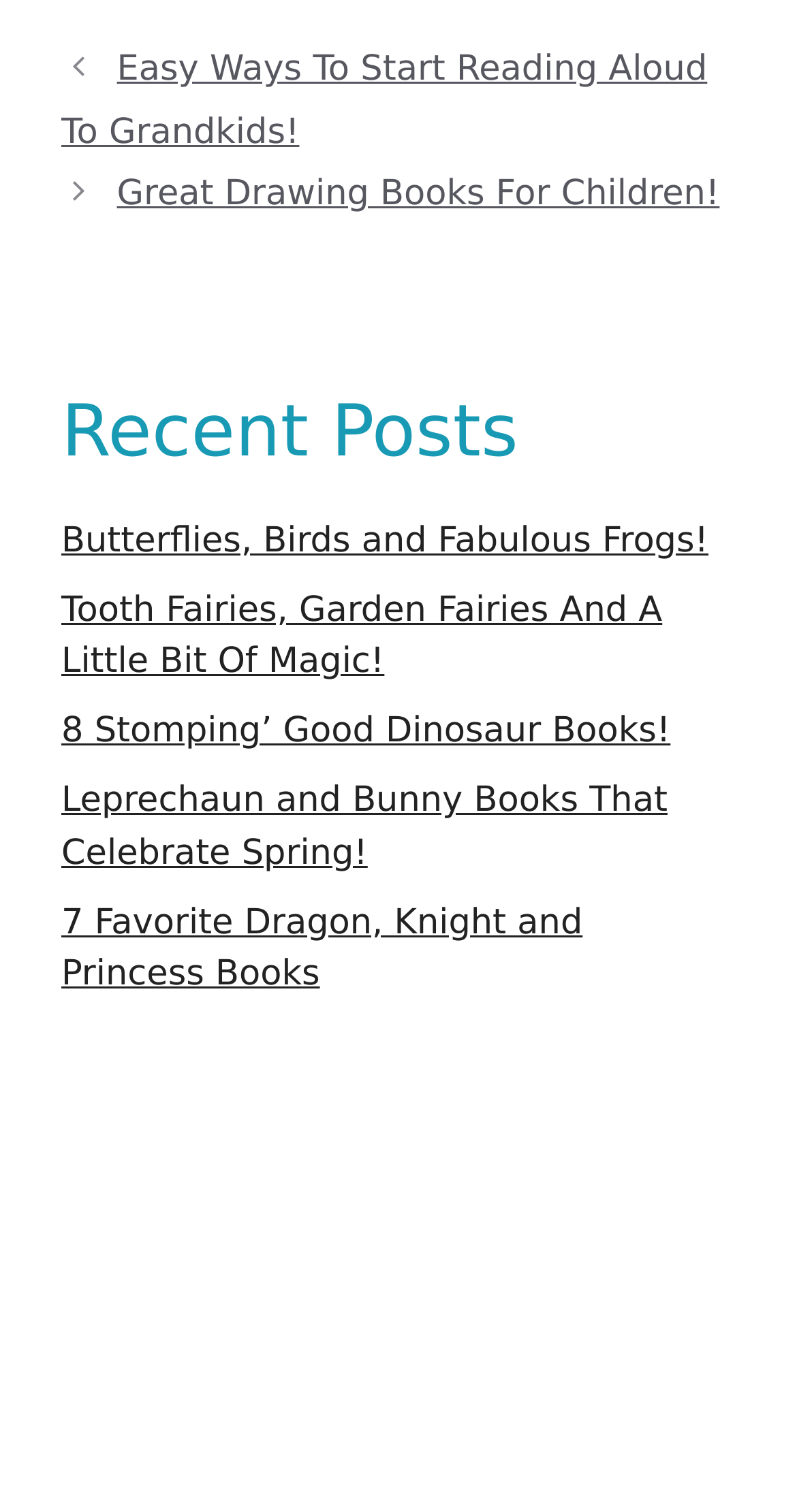How many links are in the Recent Posts section?
Look at the screenshot and respond with a single word or phrase.

6